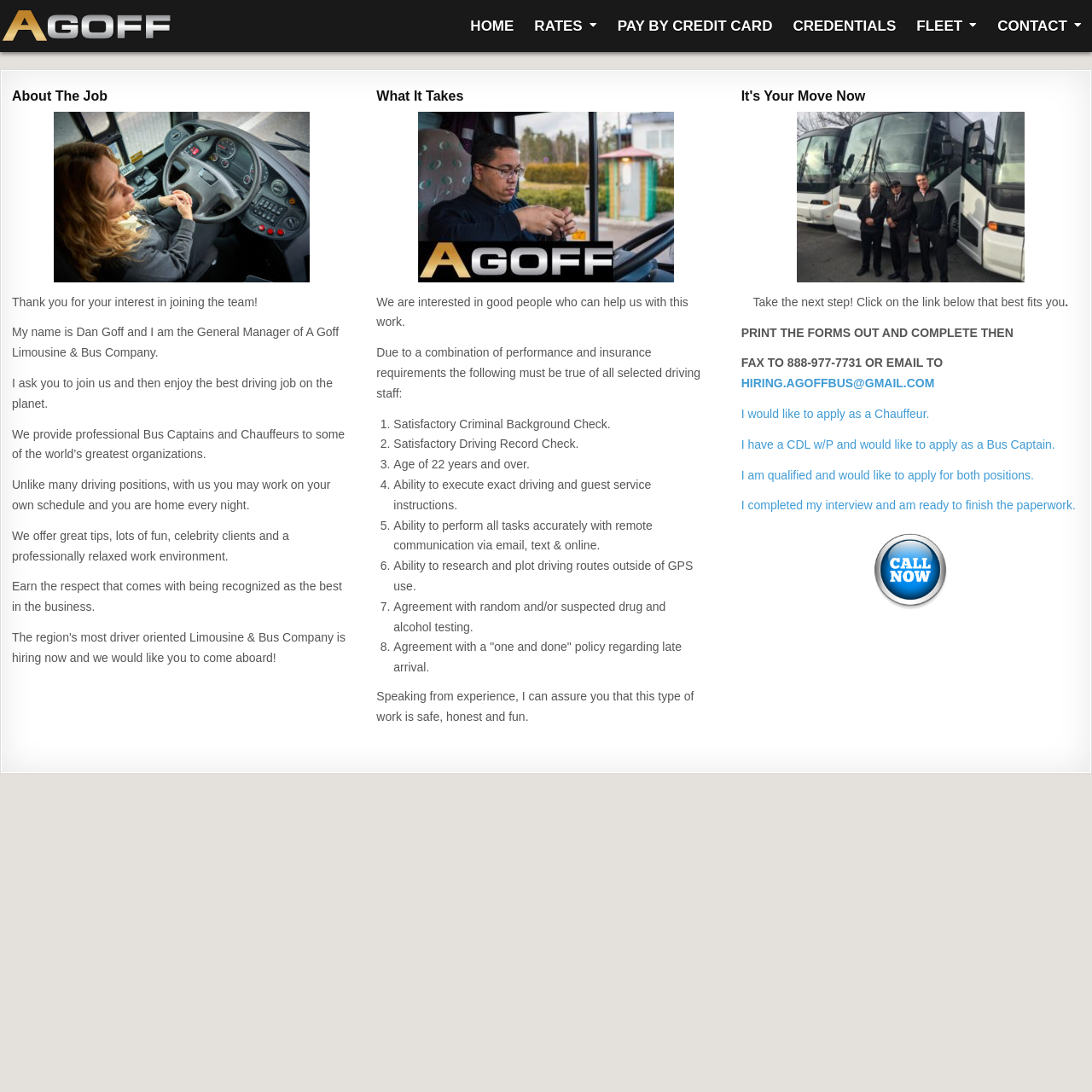Respond with a single word or phrase to the following question:
What is the job position mentioned?

Chauffeur and Bus Captain